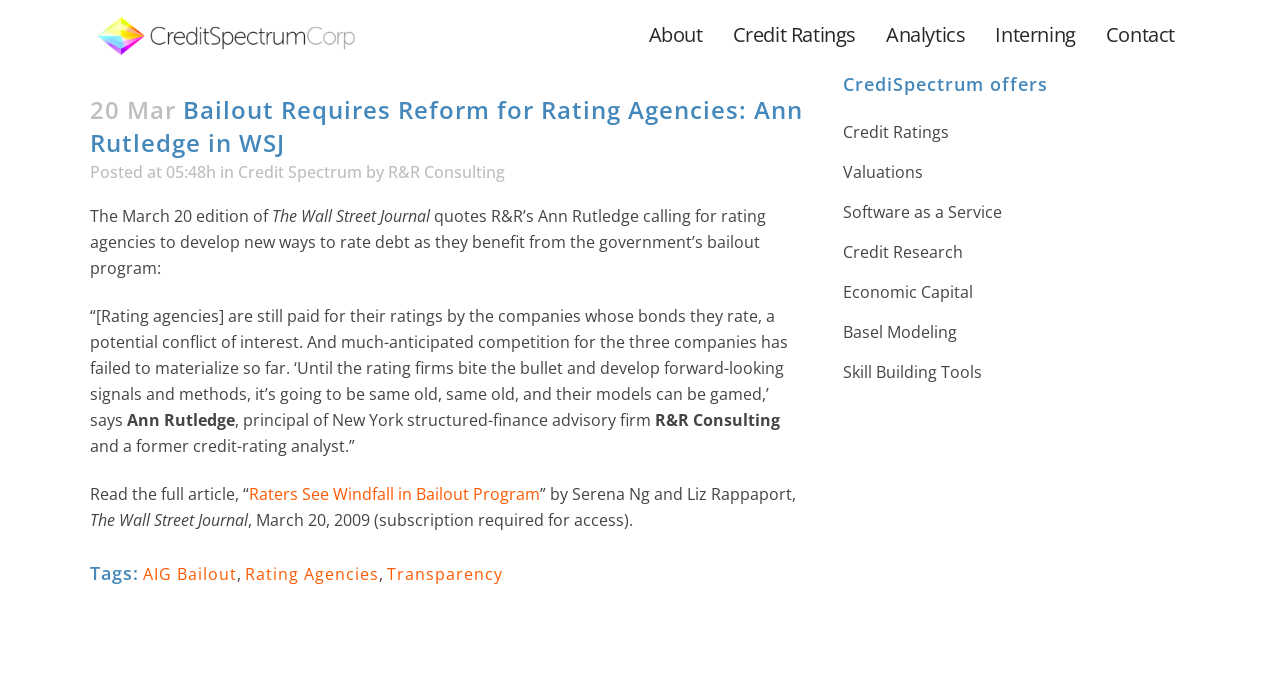Given the description Contact, predict the bounding box coordinates of the UI element. Ensure the coordinates are in the format (top-left x, top-left y, bottom-right x, bottom-right y) and all values are between 0 and 1.

[0.852, 0.0, 0.93, 0.1]